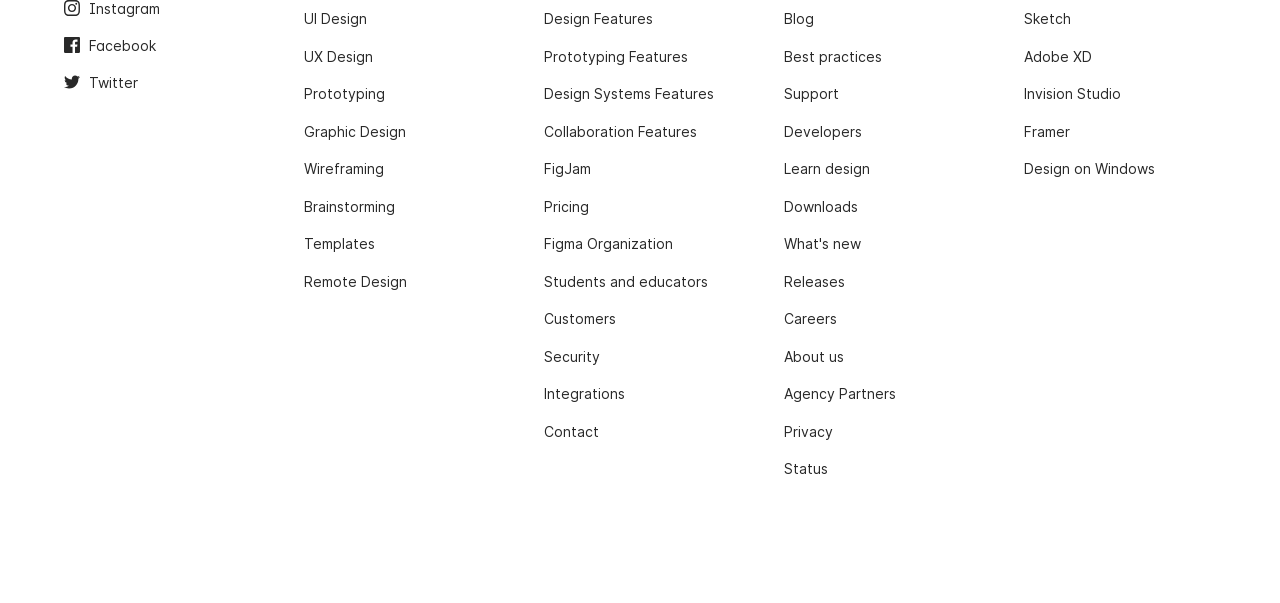Please identify the bounding box coordinates of the clickable element to fulfill the following instruction: "Explore UI Design". The coordinates should be four float numbers between 0 and 1, i.e., [left, top, right, bottom].

[0.238, 0.006, 0.287, 0.058]